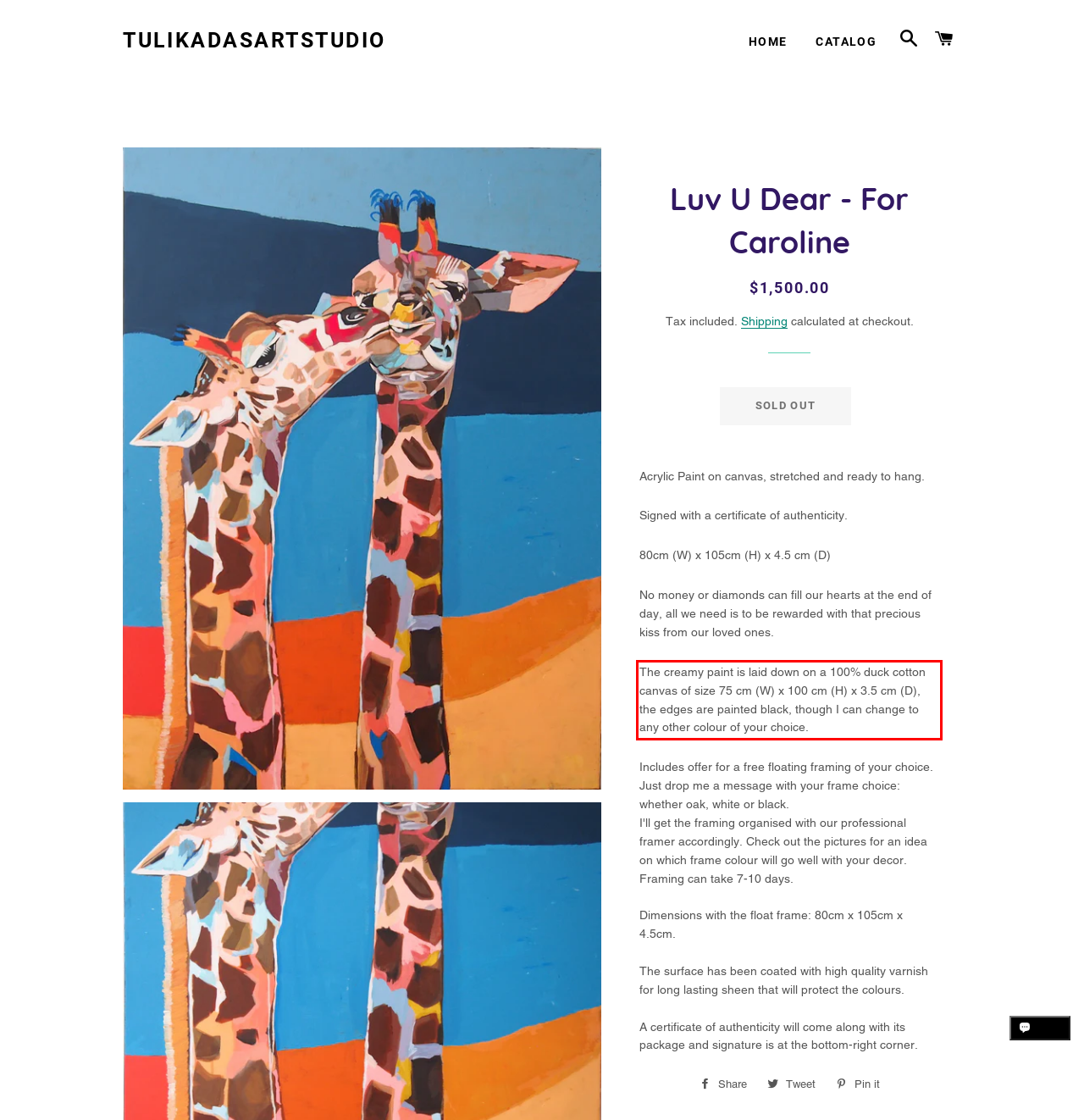In the given screenshot, locate the red bounding box and extract the text content from within it.

The creamy paint is laid down on a 100% duck cotton canvas of size 75 cm (W) x 100 cm (H) x 3.5 cm (D), the edges are painted black, though I can change to any other colour of your choice.